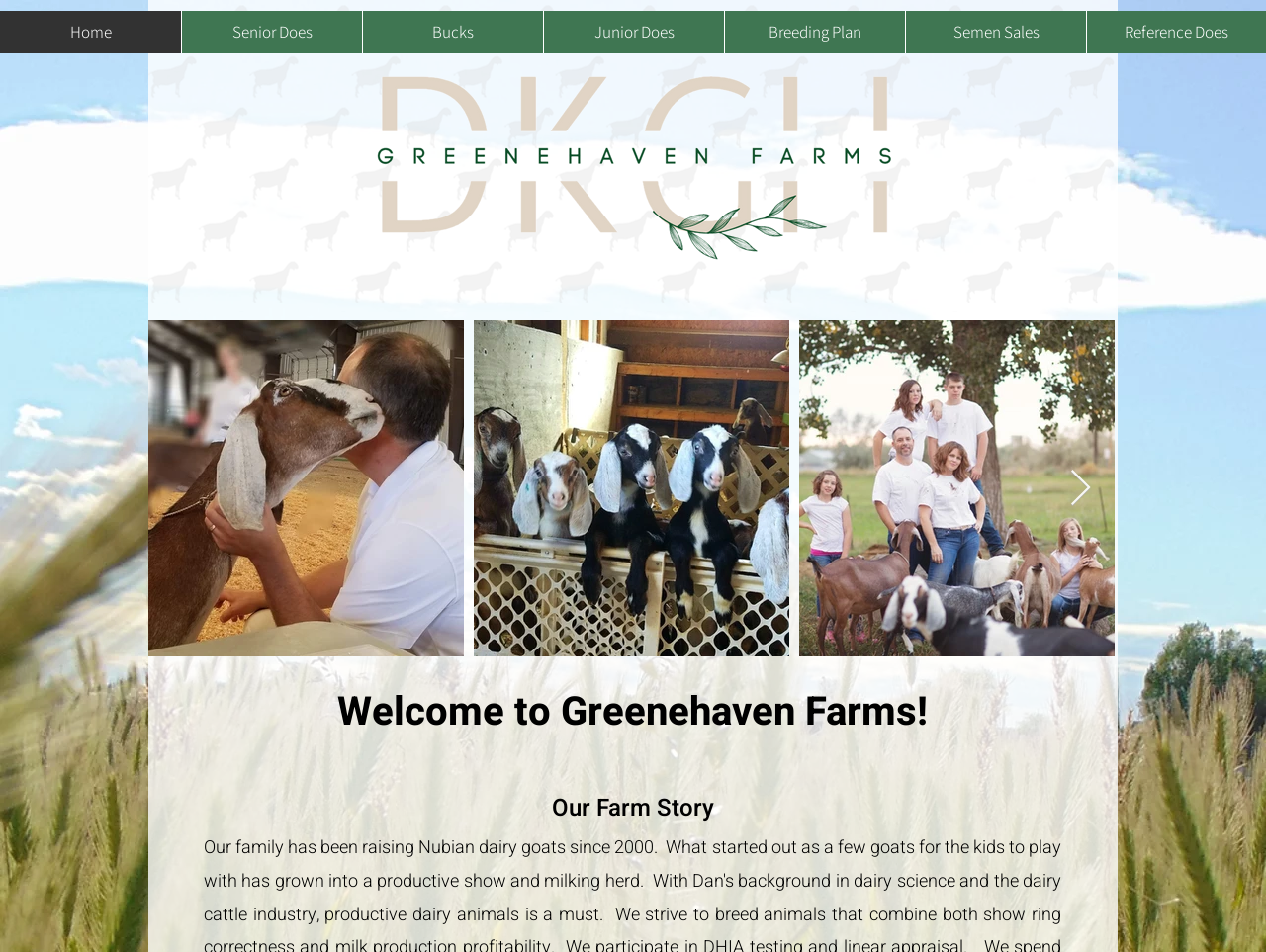Determine the bounding box coordinates of the clickable element necessary to fulfill the instruction: "Go to the next item". Provide the coordinates as four float numbers within the 0 to 1 range, i.e., [left, top, right, bottom].

[0.845, 0.493, 0.862, 0.533]